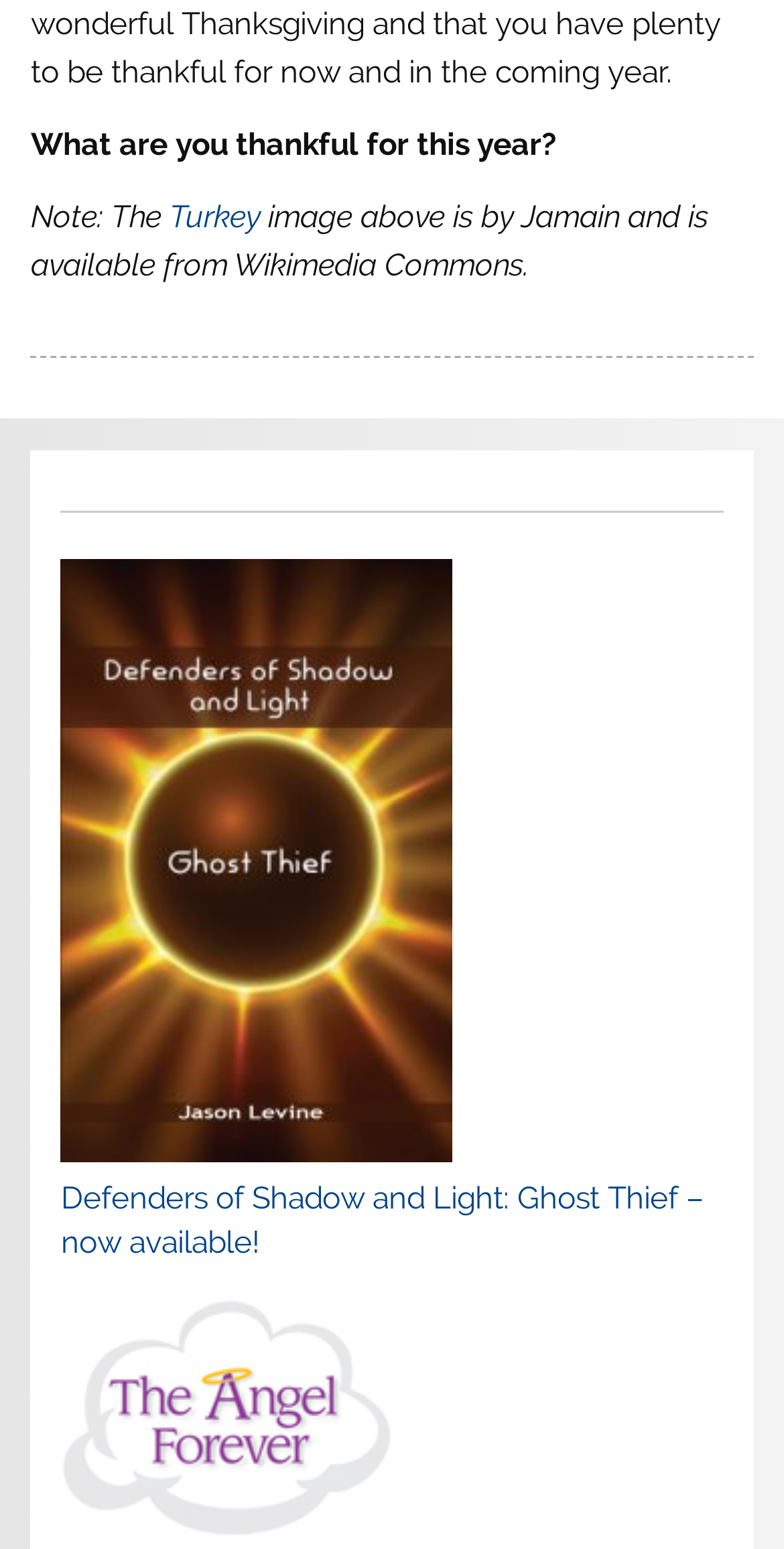Provide a brief response in the form of a single word or phrase:
How many links are there on this webpage?

4